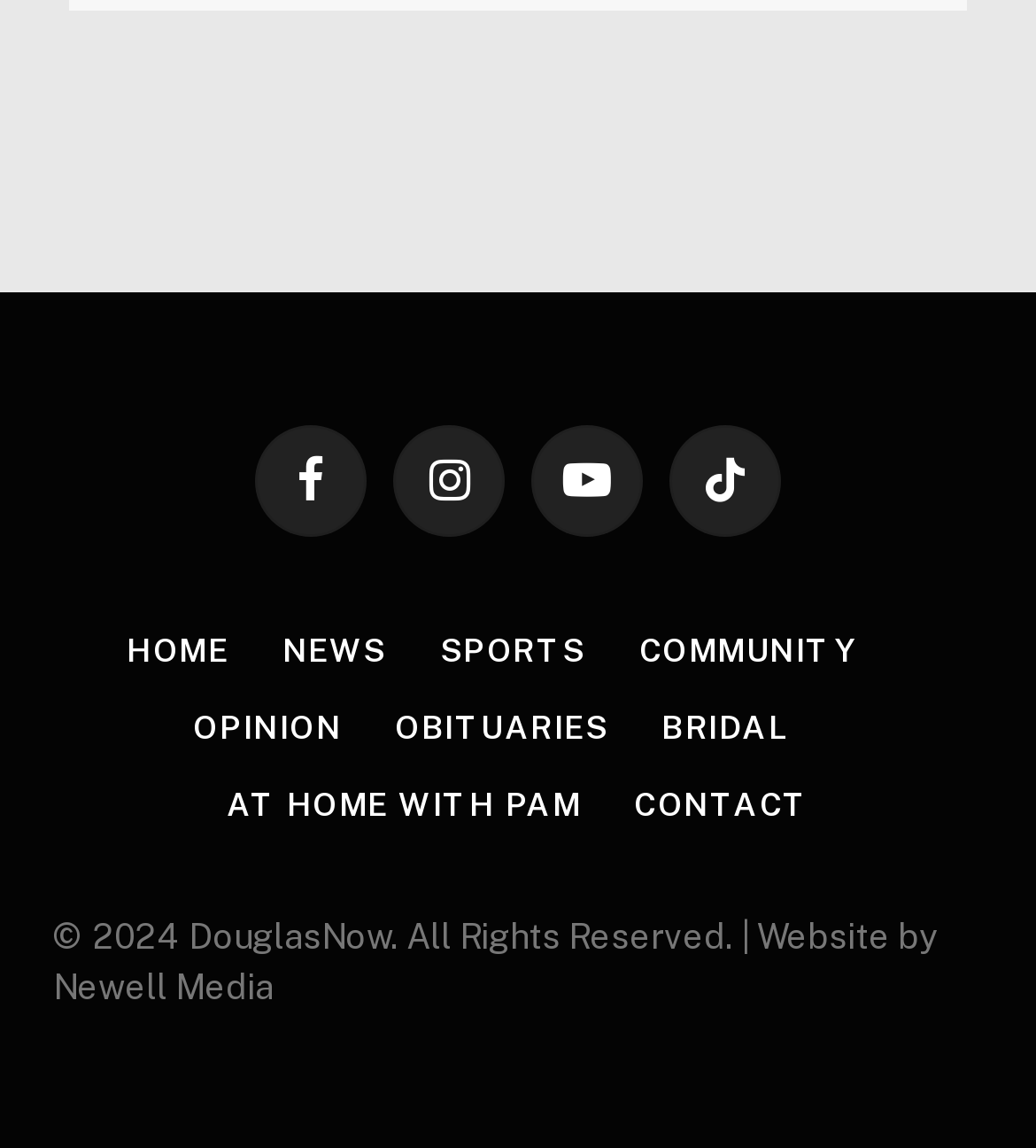Determine the bounding box coordinates of the clickable element necessary to fulfill the instruction: "go to HOME section". Provide the coordinates as four float numbers within the 0 to 1 range, i.e., [left, top, right, bottom].

[0.123, 0.551, 0.221, 0.583]